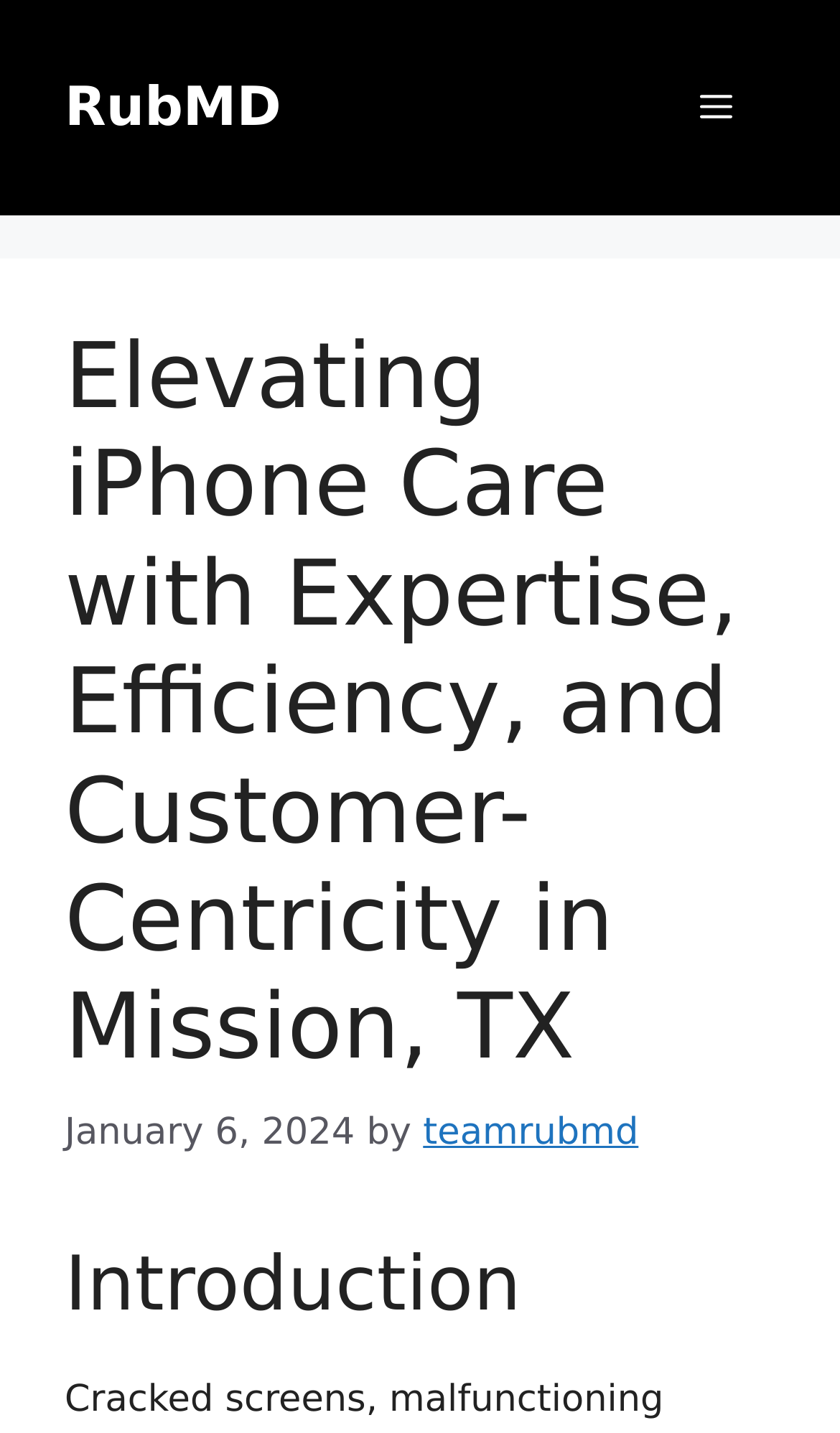Provide your answer in one word or a succinct phrase for the question: 
What is the date of the latest article?

January 6, 2024